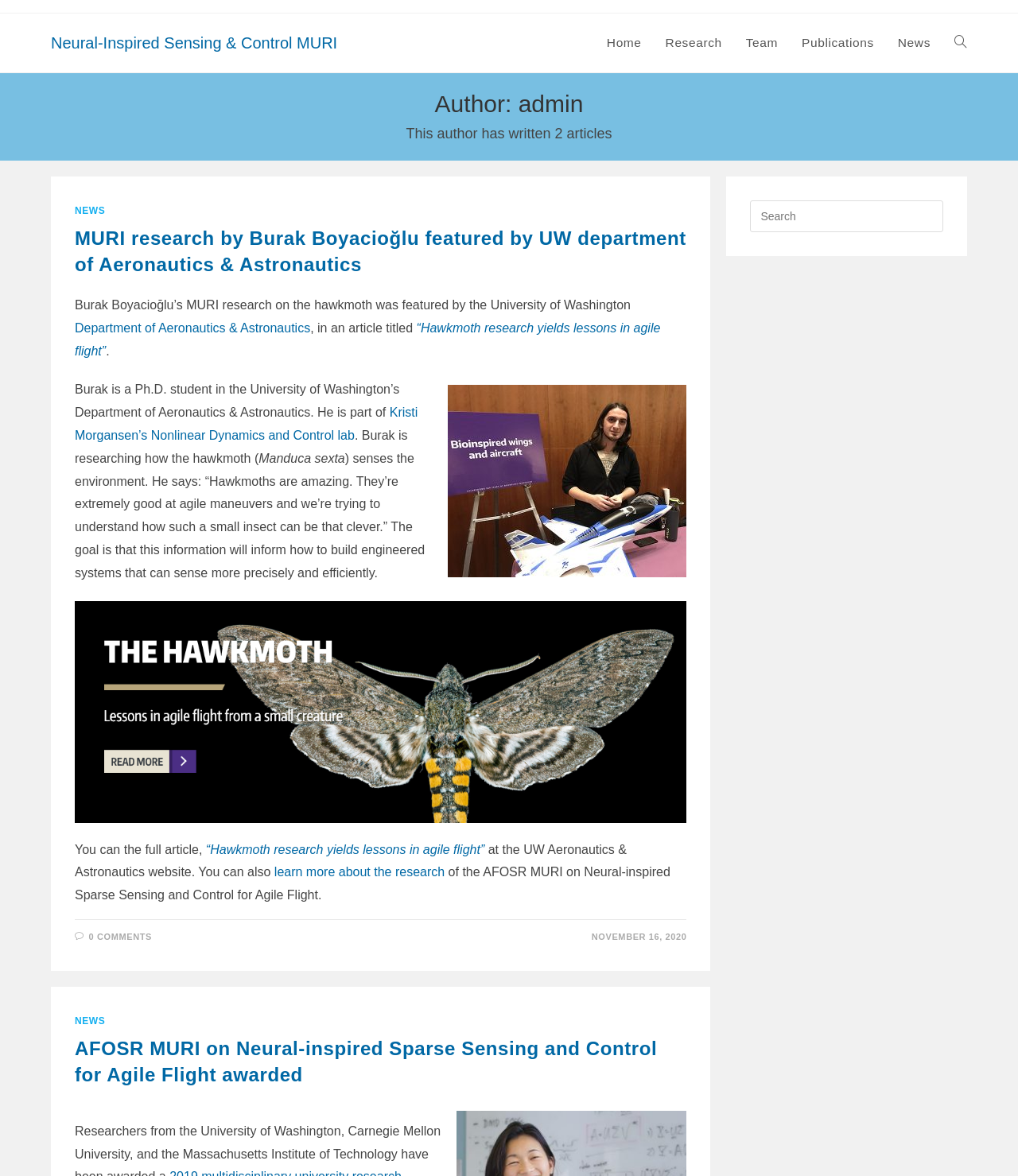Please identify the bounding box coordinates of the element that needs to be clicked to perform the following instruction: "Read the article 'MURI research by Burak Boyacioğlu featured by UW department of Aeronautics & Astronautics'".

[0.073, 0.193, 0.674, 0.234]